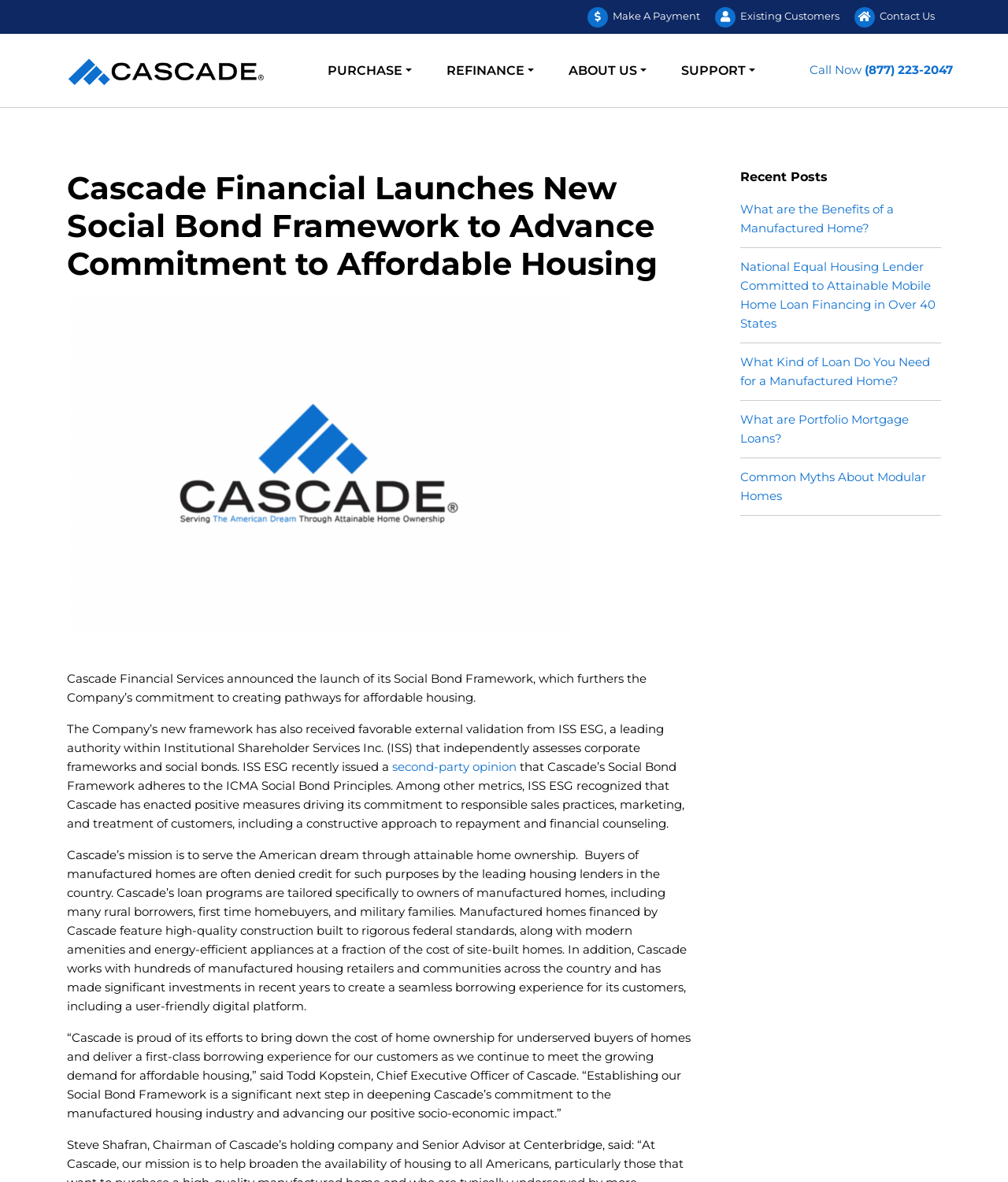Please provide a detailed answer to the question below by examining the image:
How many links are there in the 'Recent Posts' section?

The 'Recent Posts' section is located at the bottom of the webpage and contains five links to different articles, including 'What are the Benefits of a Manufactured Home?', 'National Equal Housing Lender Committed to Attainable Mobile Home Loan Financing in Over 40 States', 'What Kind of Loan Do You Need for a Manufactured Home?', 'What are Portfolio Mortgage Loans?', and 'Common Myths About Modular Homes'.